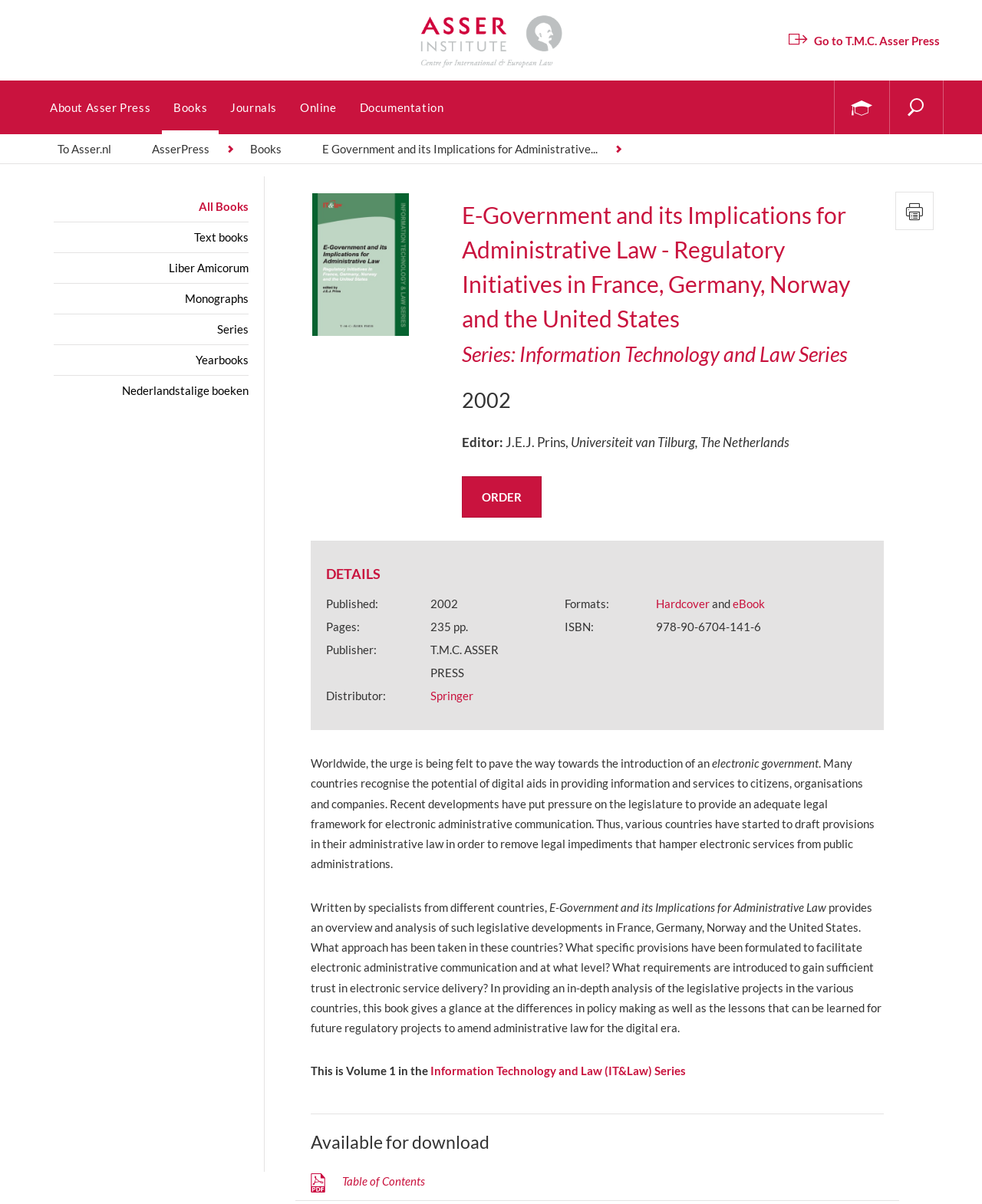Find the bounding box coordinates for the area that should be clicked to accomplish the instruction: "Download table of contents".

[0.316, 0.969, 0.9, 0.99]